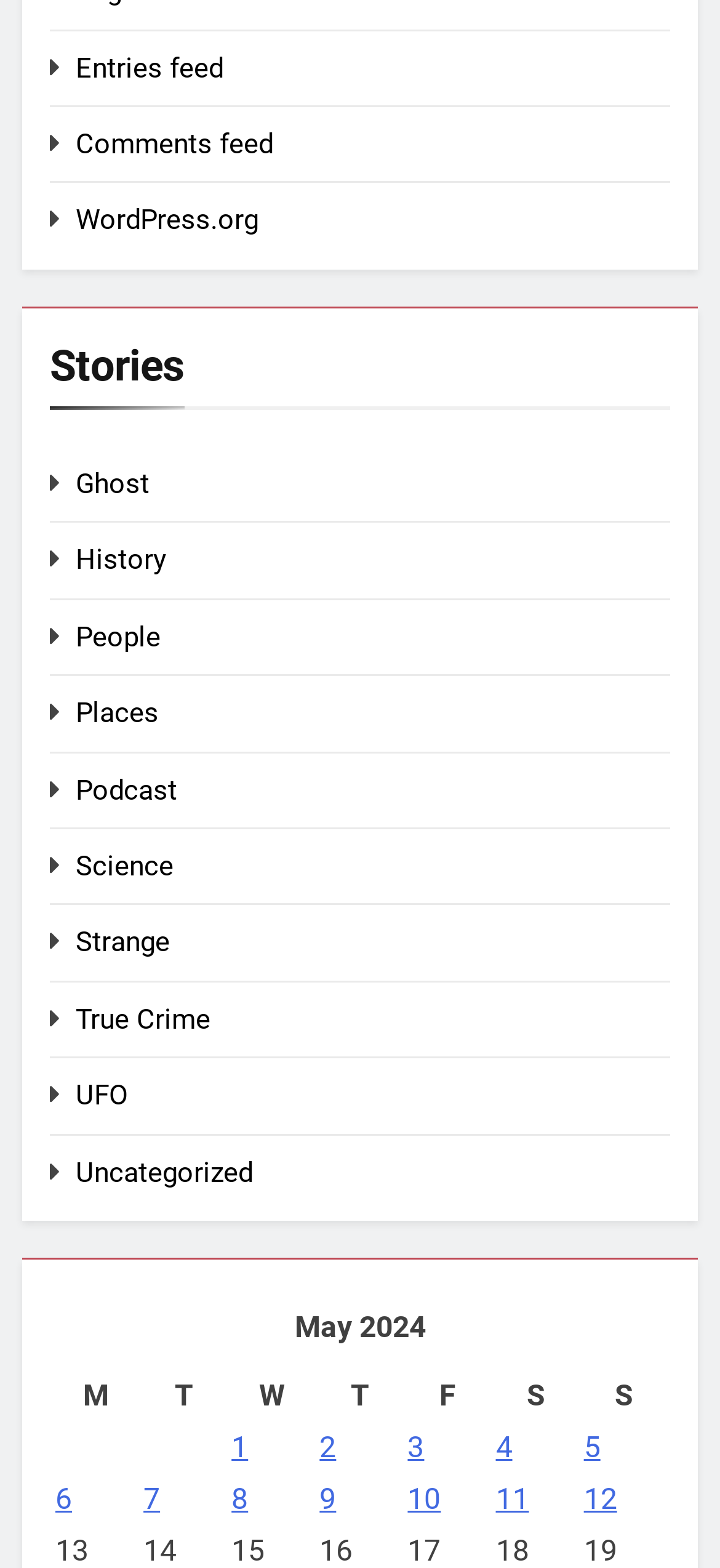How many links are there under the 'Stories' category?
Using the screenshot, give a one-word or short phrase answer.

12